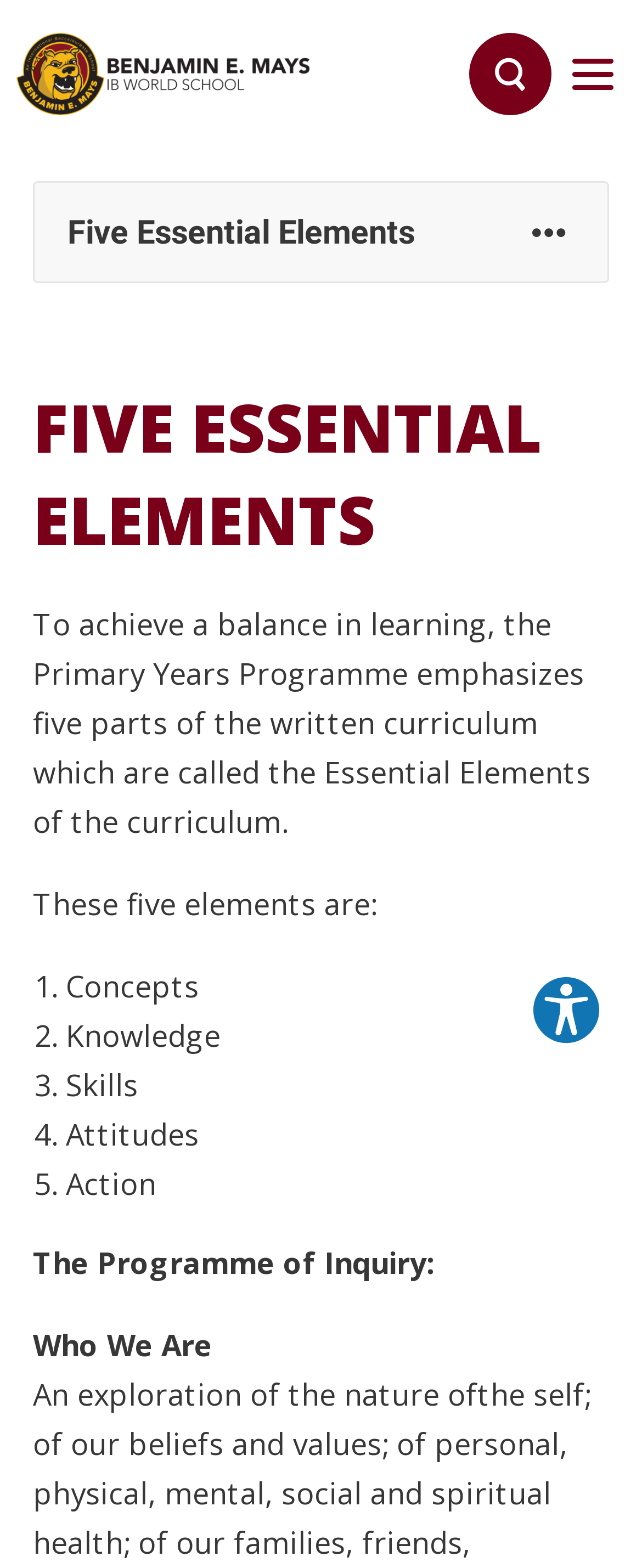Please find the bounding box for the UI component described as follows: "Search Canvas".

[0.731, 0.021, 0.859, 0.073]